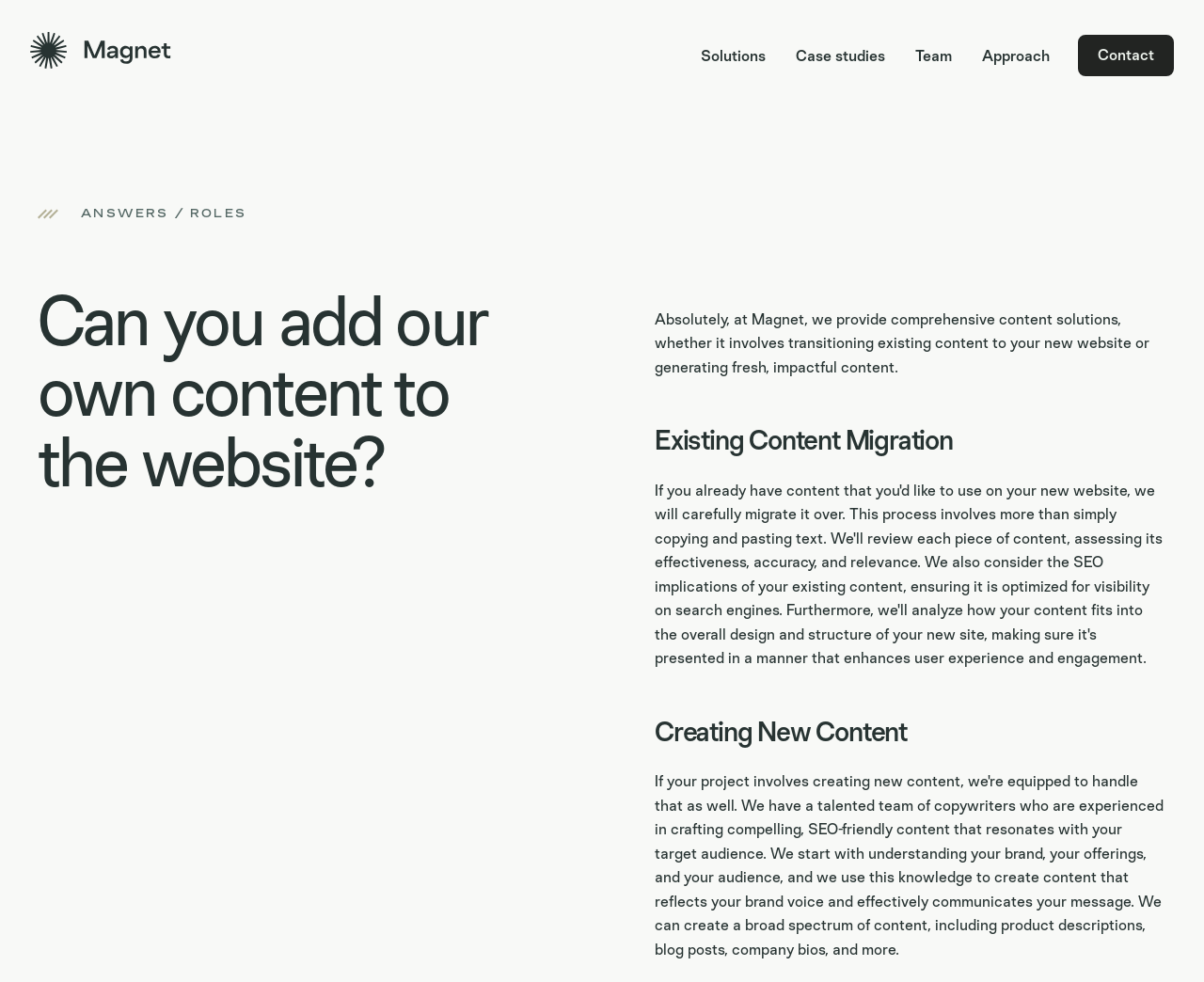How many main sections are there on the webpage?
Please answer the question with as much detail and depth as you can.

The webpage has three main sections: the navigation menu at the top, the main content section in the middle, and the question and answer section at the bottom.